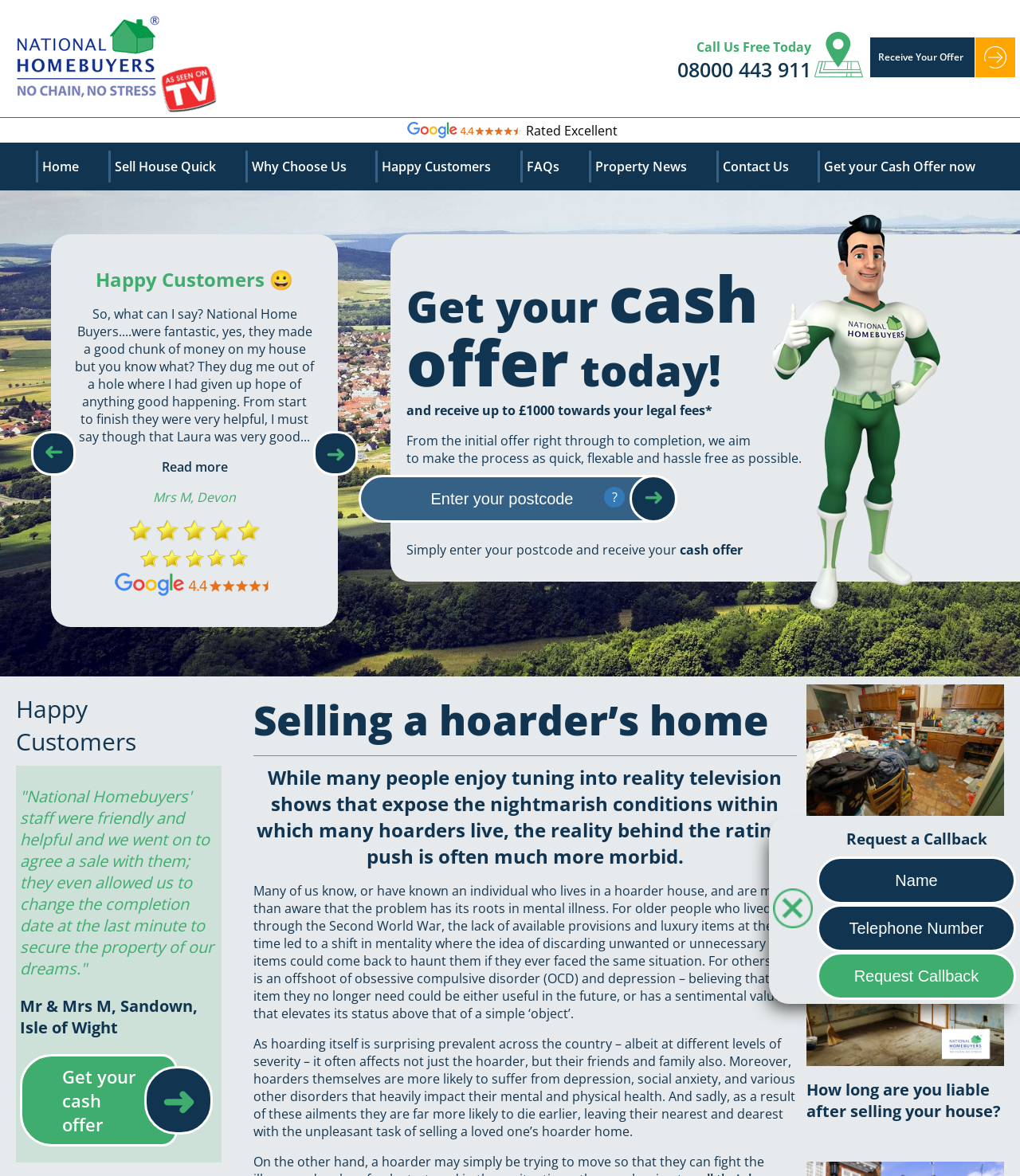How can I receive a cash offer?
Refer to the image and give a detailed response to the question.

The webpage provides a textbox to enter the postcode and a button to receive a cash offer, suggesting that entering the postcode is the first step to receive a cash offer.